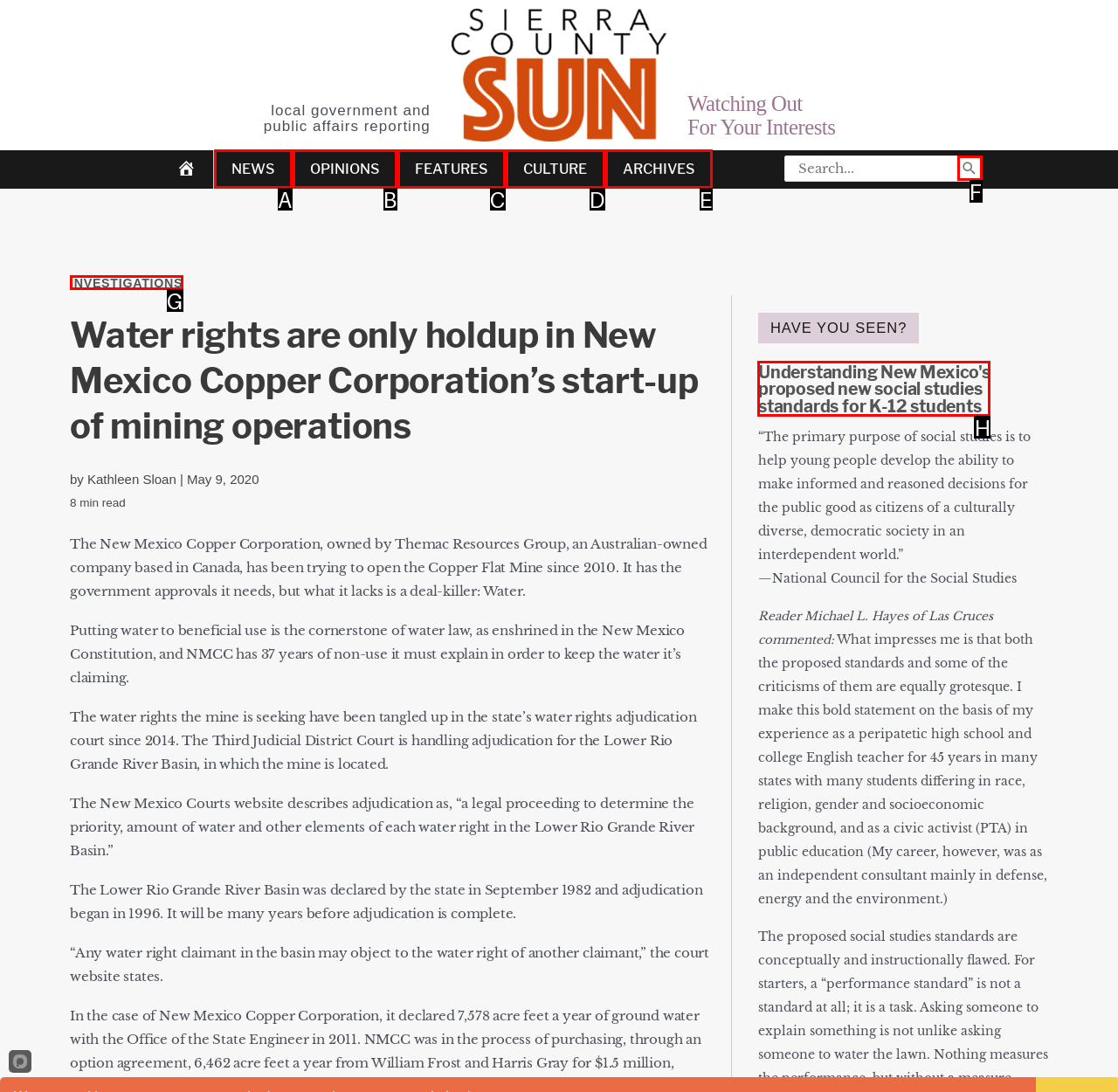Tell me which one HTML element best matches the description: Opinions
Answer with the option's letter from the given choices directly.

B